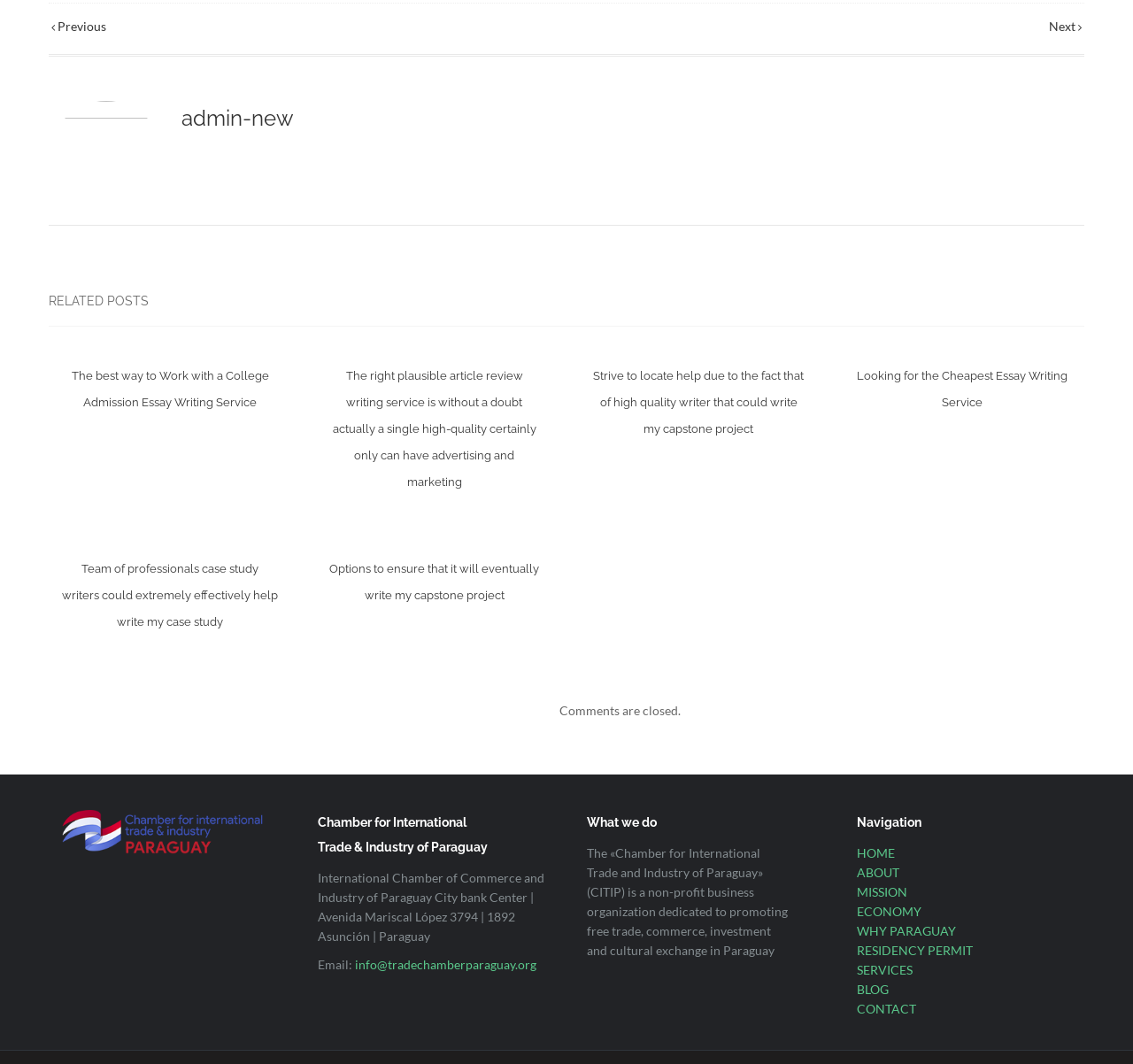Predict the bounding box coordinates of the area that should be clicked to accomplish the following instruction: "Click on 'admin-new'". The bounding box coordinates should consist of four float numbers between 0 and 1, i.e., [left, top, right, bottom].

[0.16, 0.099, 0.259, 0.123]